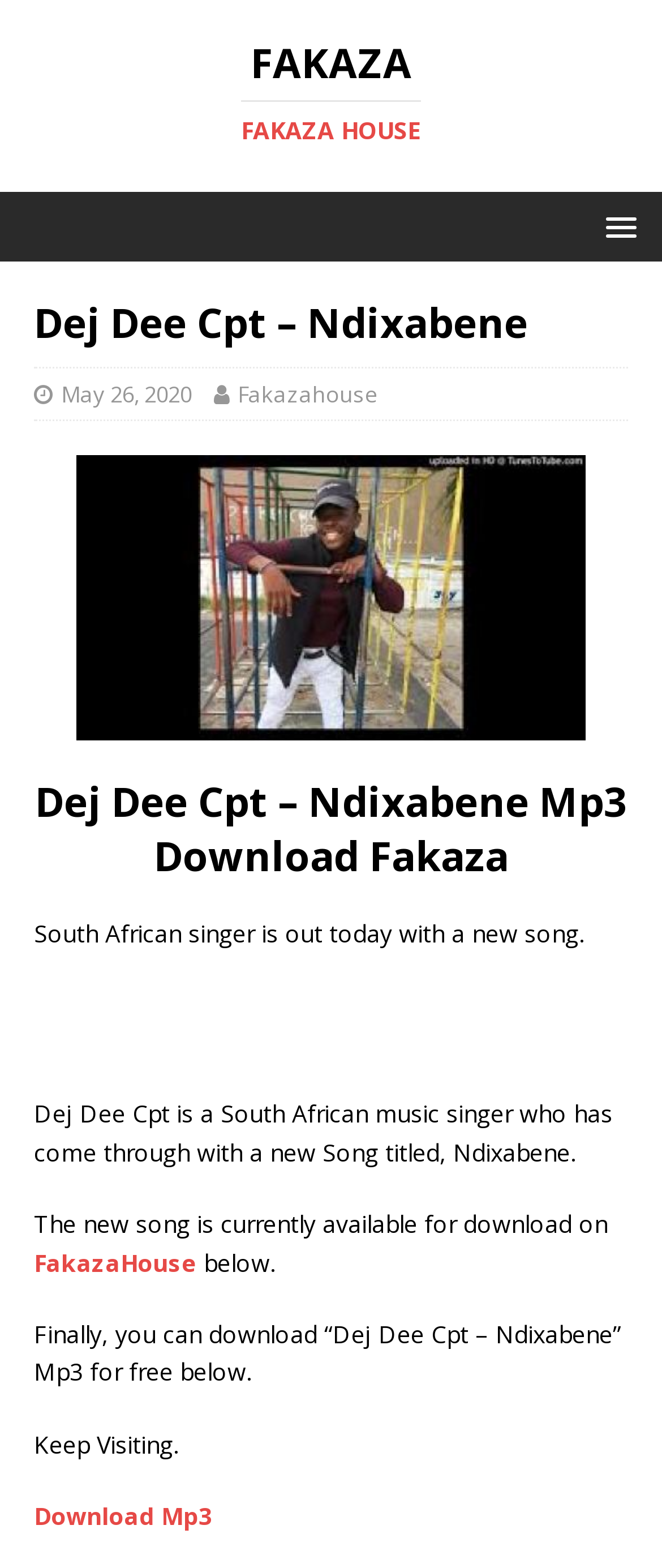Using the provided element description "Fakazahouse", determine the bounding box coordinates of the UI element.

[0.359, 0.241, 0.572, 0.261]